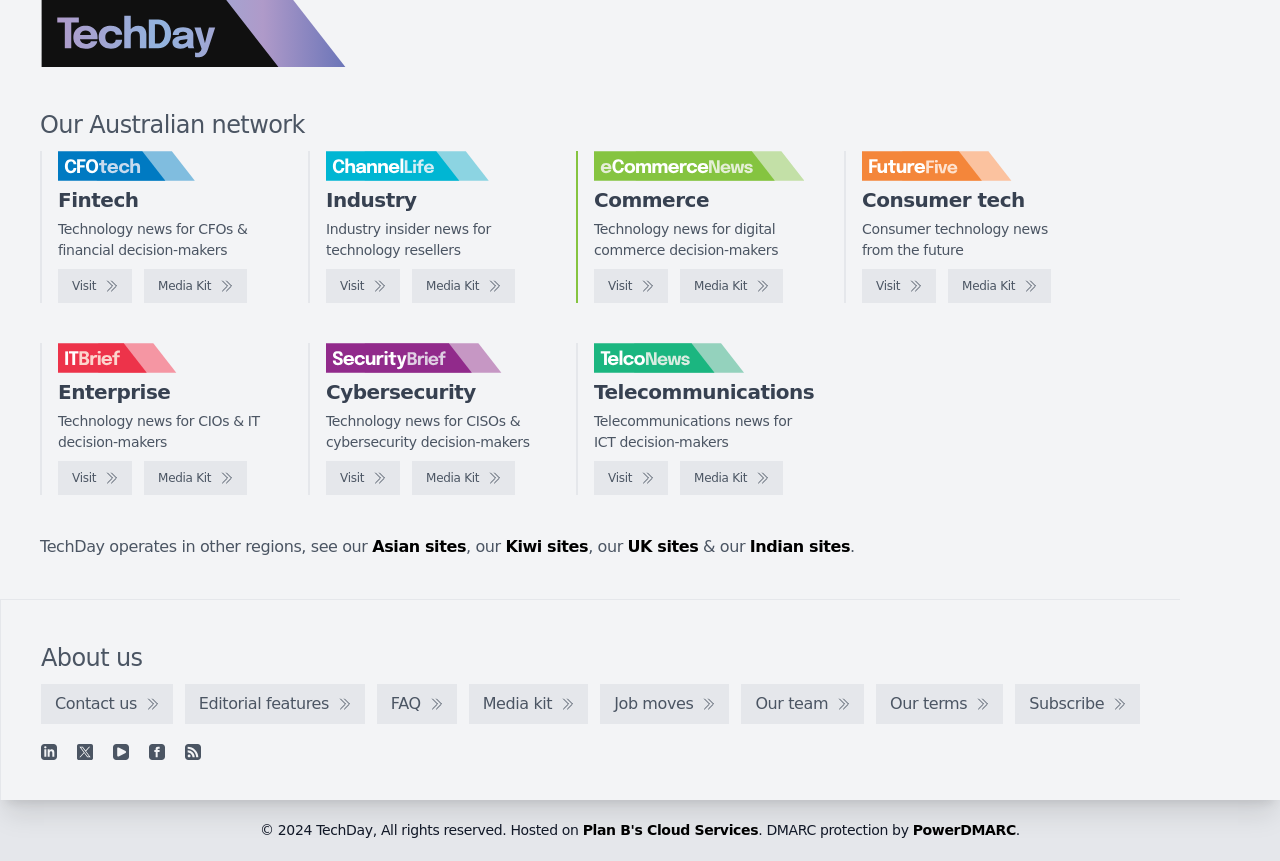Please give a succinct answer to the question in one word or phrase:
How many links are there in the 'About us' section?

6